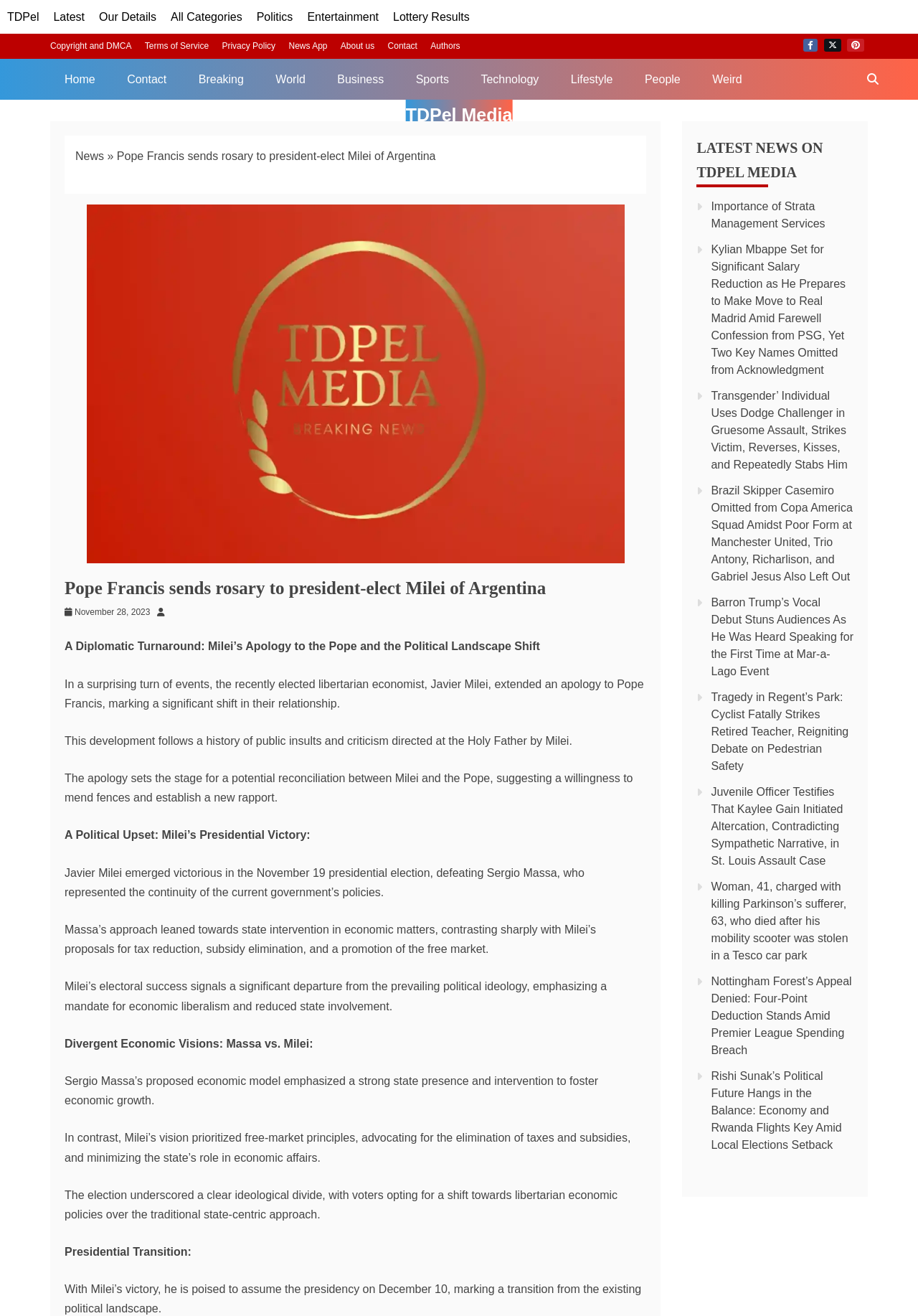Please determine the bounding box coordinates of the element's region to click in order to carry out the following instruction: "Add to basket". The coordinates should be four float numbers between 0 and 1, i.e., [left, top, right, bottom].

None